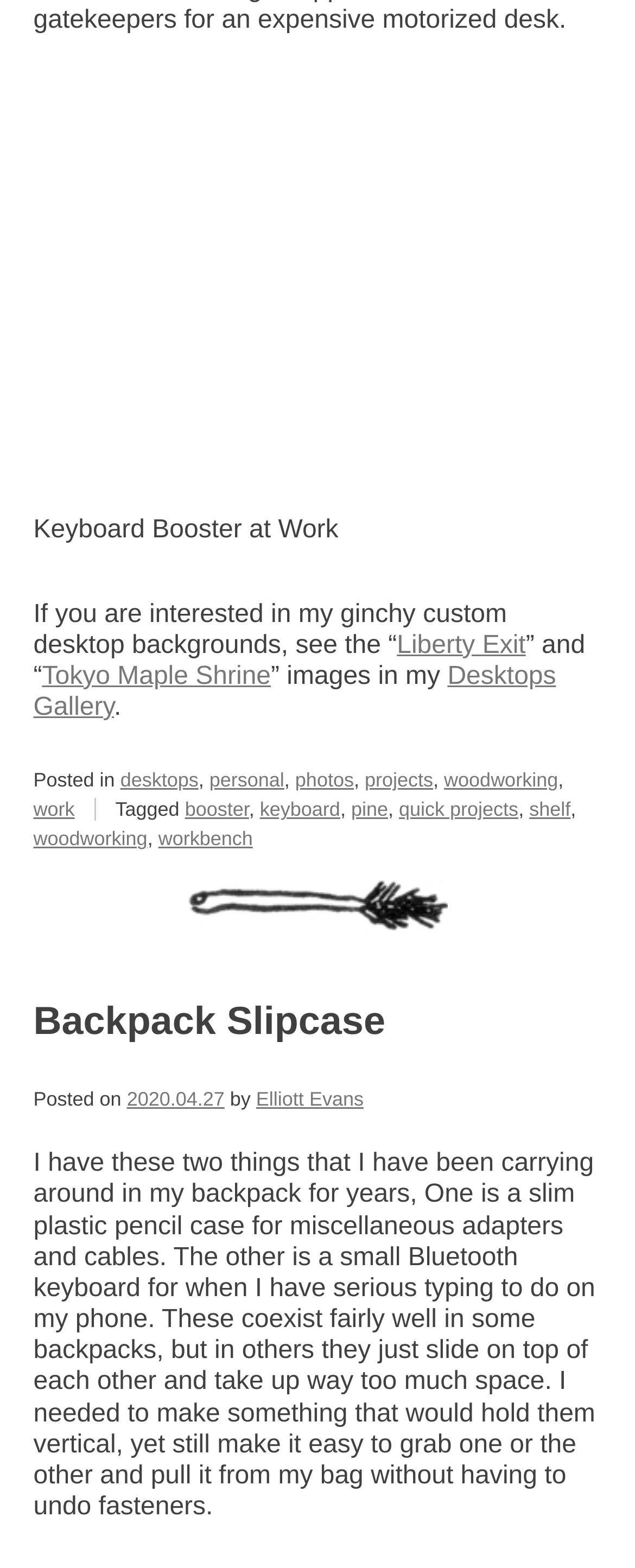Please provide the bounding box coordinates in the format (top-left x, top-left y, bottom-right x, bottom-right y). Remember, all values are floating point numbers between 0 and 1. What is the bounding box coordinate of the region described as: parent_node: Keyboard Booster at Work

[0.053, 0.301, 0.947, 0.319]